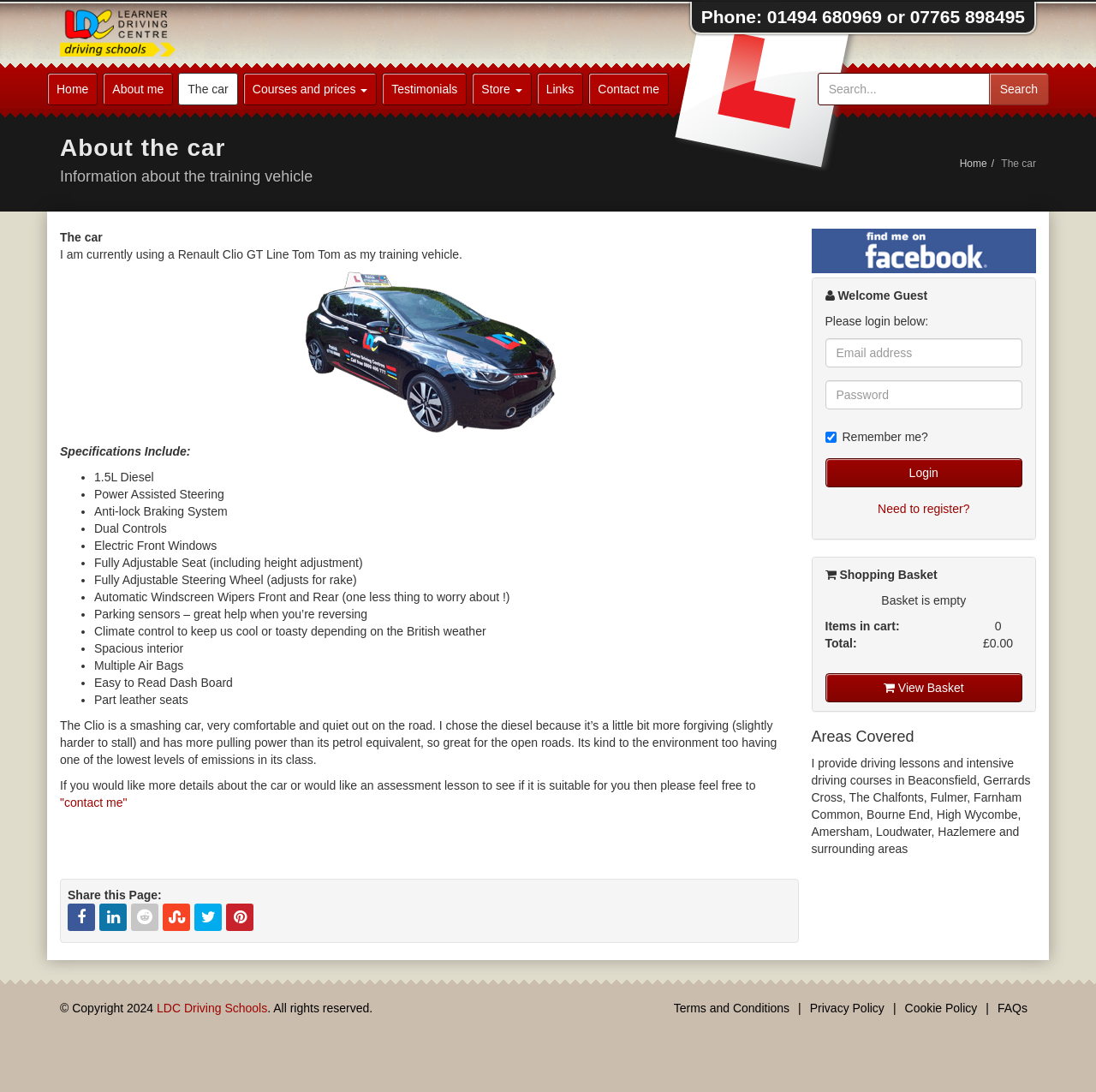What is the type of car used for driving lessons?
Answer briefly with a single word or phrase based on the image.

Renault Clio GT Line Tom Tom